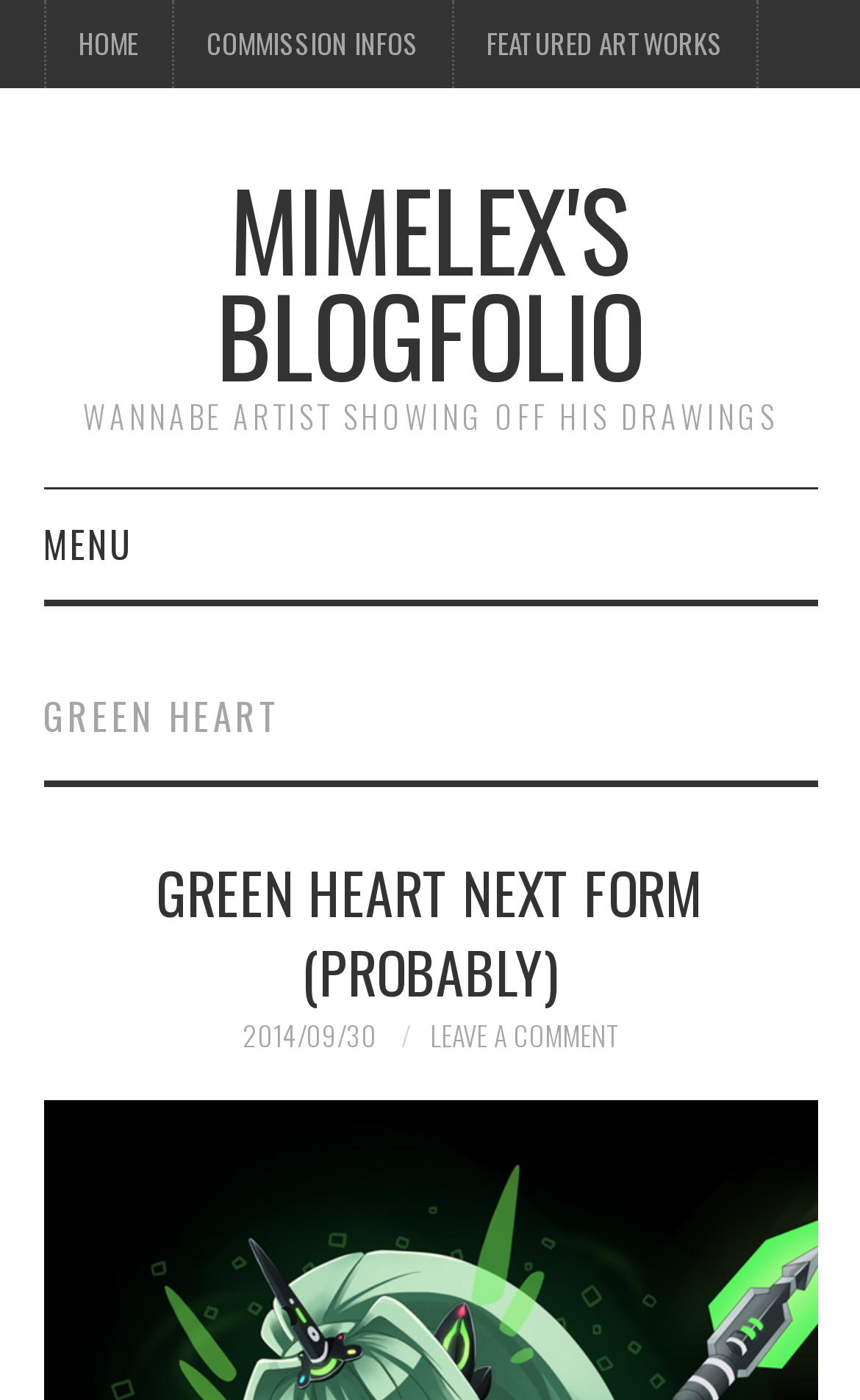Give a detailed account of the webpage, highlighting key information.

The webpage is a personal blogfolio, titled "green heart – Mimelex's blogfolio". At the top, there are four navigation links: "HOME", "COMMISSION INFOS", and "FEATURED ARTWORKS", which are aligned horizontally and take up about half of the screen width. Below these links, there is a larger link "MIMELEX'S BLOGFOLIO" that spans about two-thirds of the screen width.

To the left of the larger link, there is a static text "WANNABE ARTIST SHOWING OFF HIS DRAWINGS" that serves as a subtitle or description of the blogfolio. Below this text, there is a "MENU" link.

On the left side of the page, there is a vertical menu with three links: "HOME", "COMMISSION INFOS", and "FEATURED ARTWORKS", which are stacked on top of each other. These links are duplicated from the top navigation bar.

The main content of the page is divided into sections, each with a heading. The first section has a heading "GREEN HEART" and the second section has a heading "GREEN HEART NEXT FORM (PROBABLY)". The second section contains a link with the same title, a date "2014/09/30", and a "LEAVE A COMMENT" link.